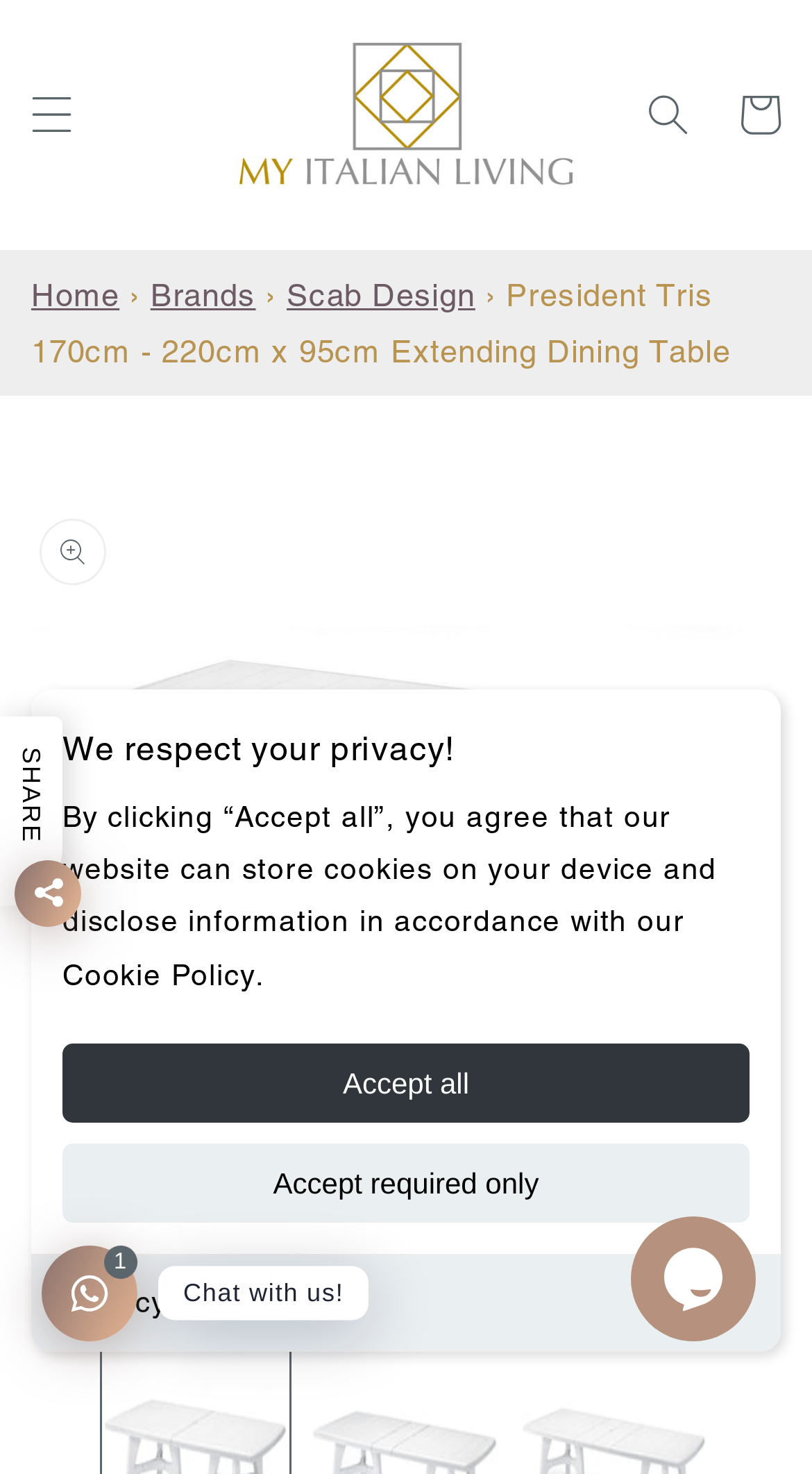Identify the bounding box coordinates of the HTML element based on this description: "Accept all".

[0.077, 0.708, 0.923, 0.761]